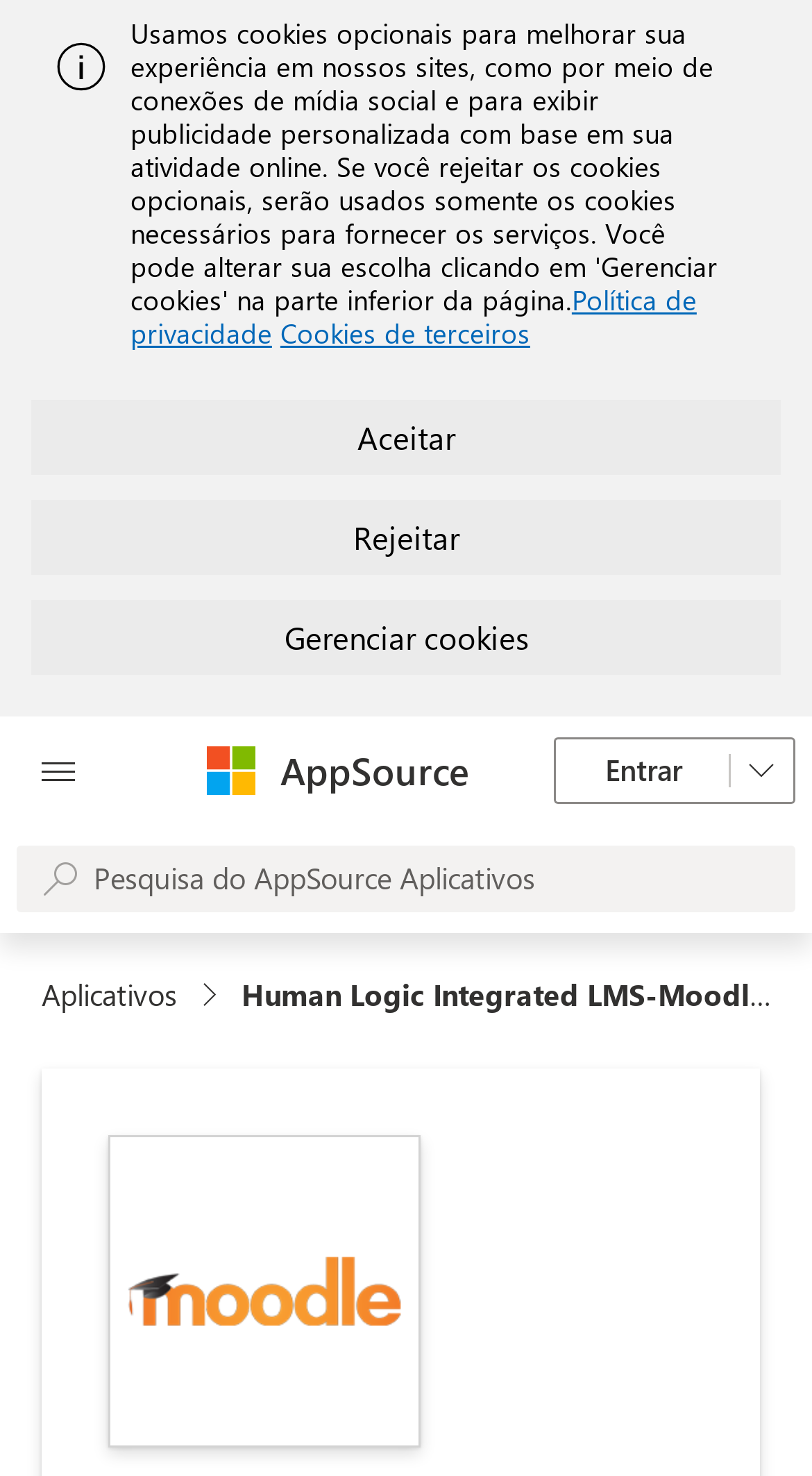Identify the bounding box coordinates of the region that needs to be clicked to carry out this instruction: "View Microsoft page". Provide these coordinates as four float numbers ranging from 0 to 1, i.e., [left, top, right, bottom].

[0.247, 0.502, 0.319, 0.542]